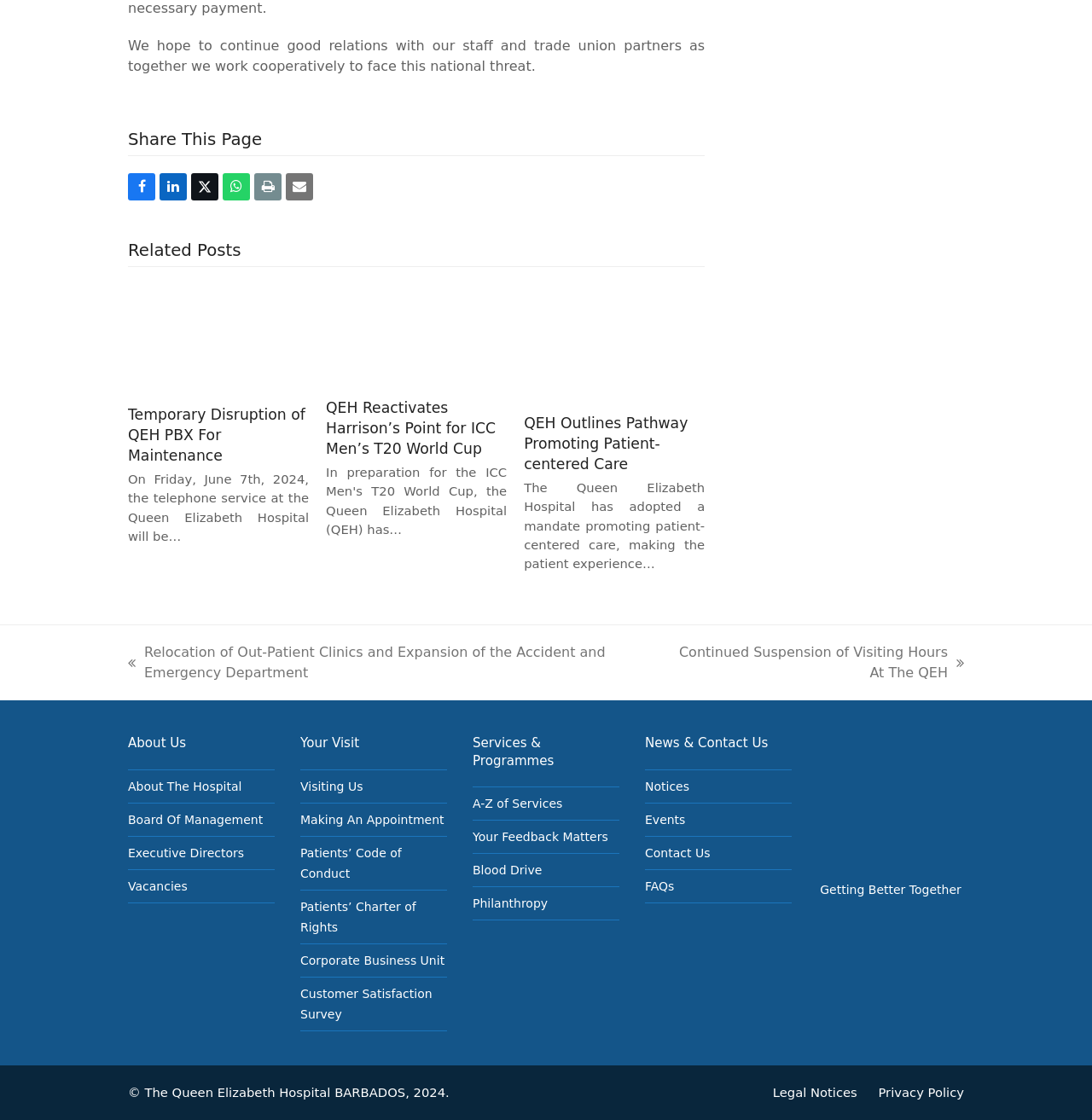What is the copyright year of the hospital's website?
Deliver a detailed and extensive answer to the question.

The copyright year can be found at the bottom of the webpage, where it states '© The Queen Elizabeth Hospital BARBADOS, 2024'.